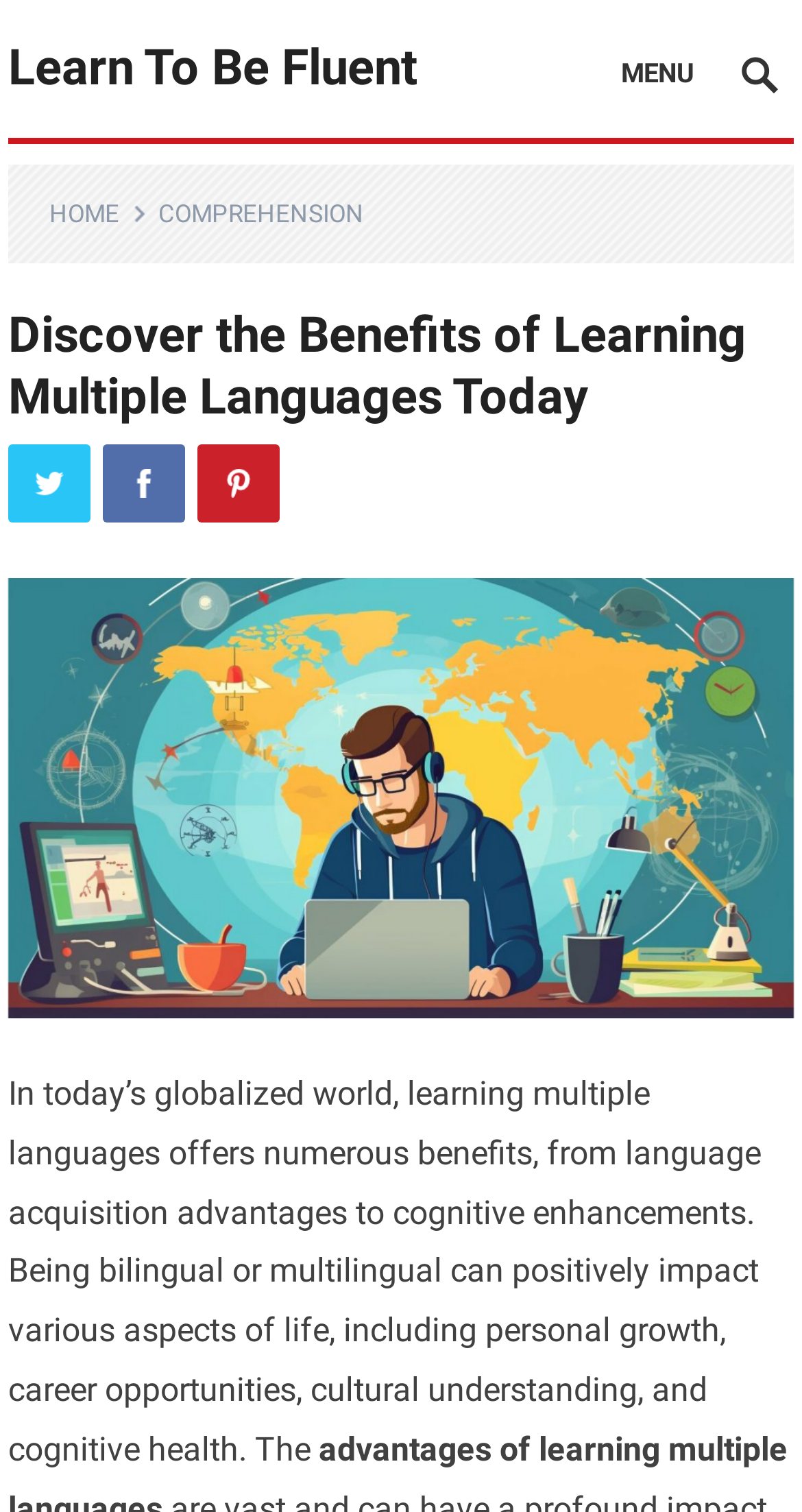Calculate the bounding box coordinates for the UI element based on the following description: "Tweet on Twitter". Ensure the coordinates are four float numbers between 0 and 1, i.e., [left, top, right, bottom].

[0.01, 0.293, 0.113, 0.345]